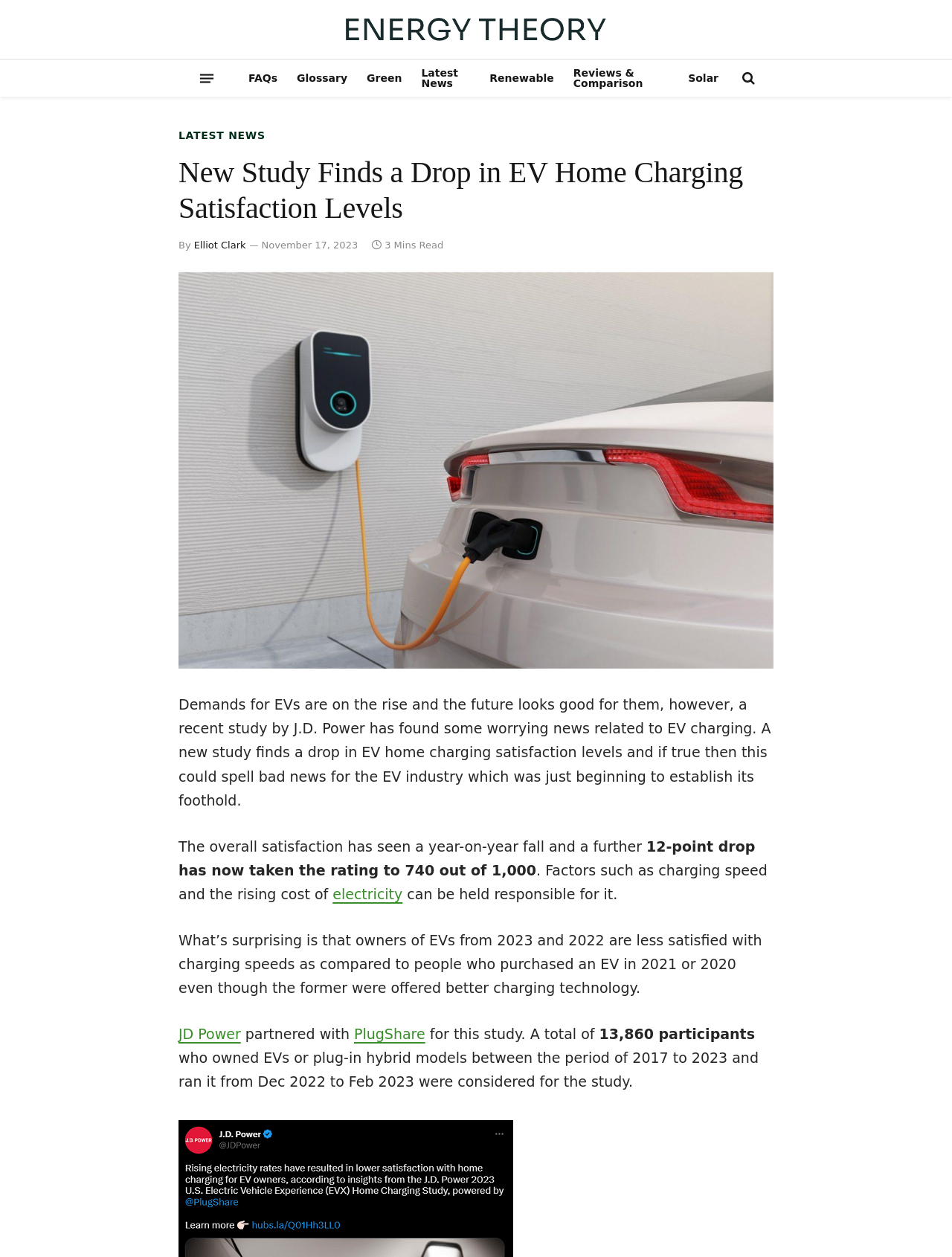Determine the bounding box coordinates of the target area to click to execute the following instruction: "Check the 'Reviews & Comparison' section."

[0.592, 0.048, 0.713, 0.076]